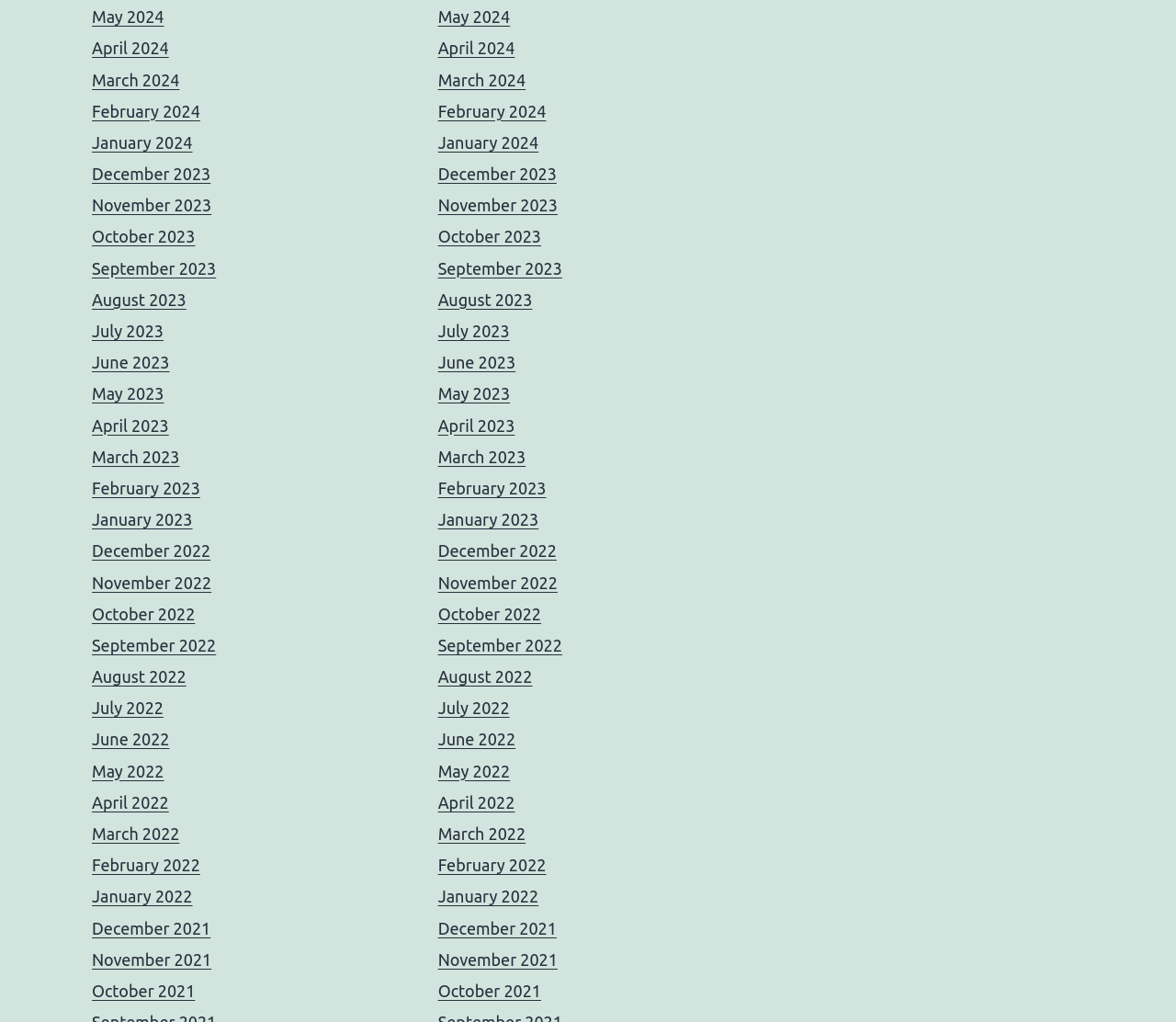Please identify the bounding box coordinates of the clickable element to fulfill the following instruction: "browse June 2022". The coordinates should be four float numbers between 0 and 1, i.e., [left, top, right, bottom].

[0.078, 0.714, 0.144, 0.732]